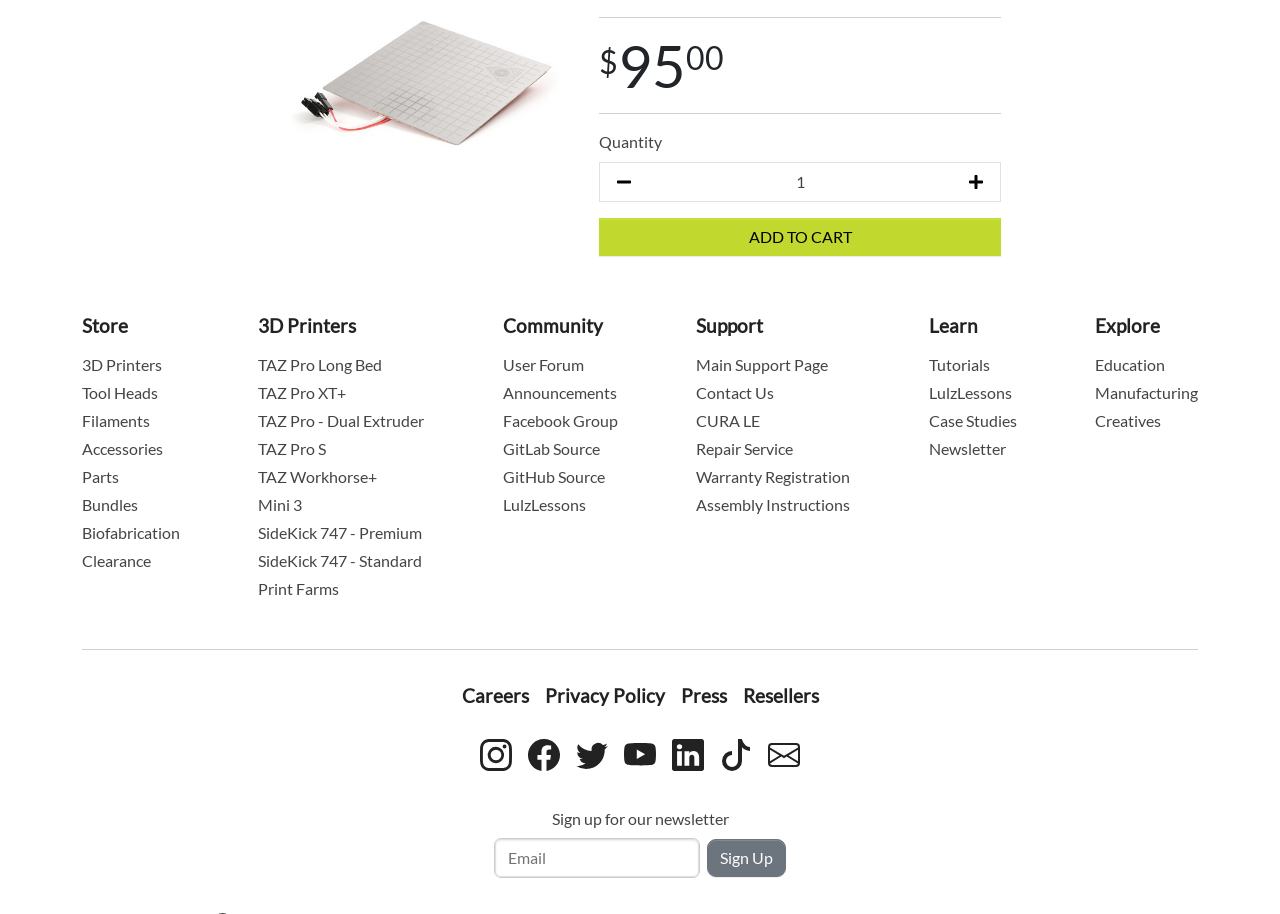Locate the UI element described by TAZ Pro S in the provided webpage screenshot. Return the bounding box coordinates in the format (top-left x, top-left y, bottom-right x, bottom-right y), ensuring all values are between 0 and 1.

[0.202, 0.48, 0.255, 0.501]